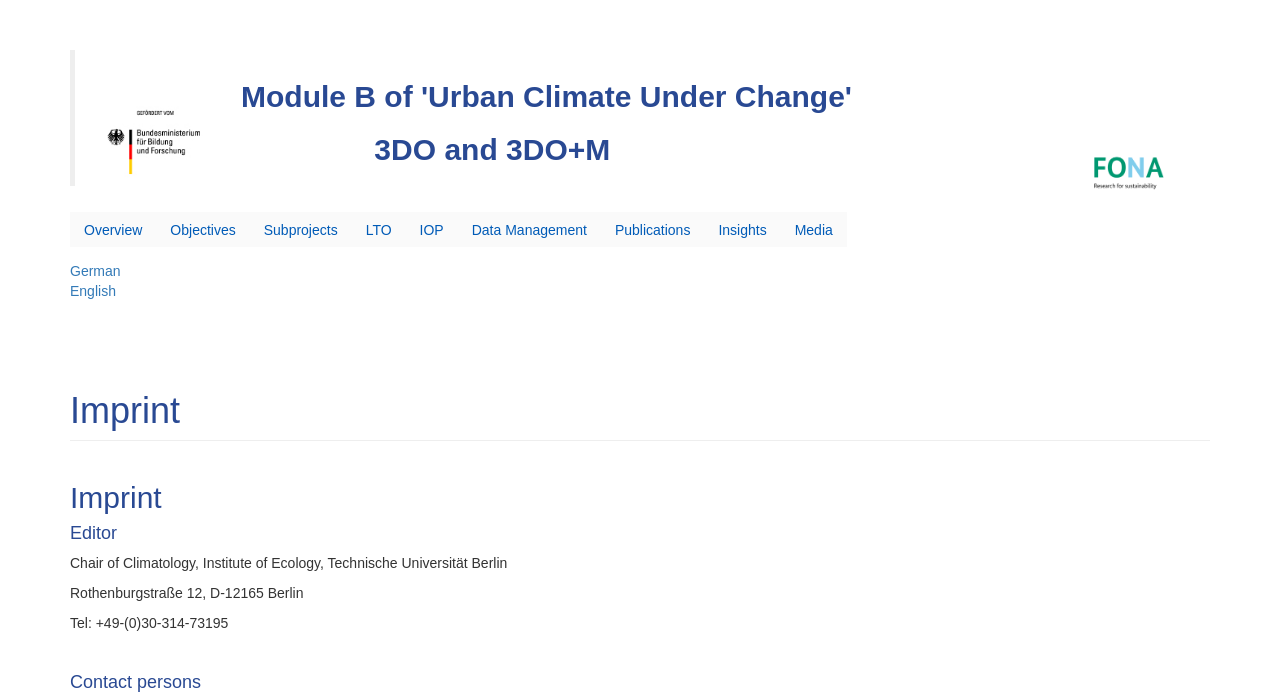What is the name of the institute?
Please give a detailed and elaborate answer to the question.

The name of the institute can be found in the imprint section, specifically in the StaticText element 'Chair of Climatology, Institute of Ecology, Technische Universität Berlin'.